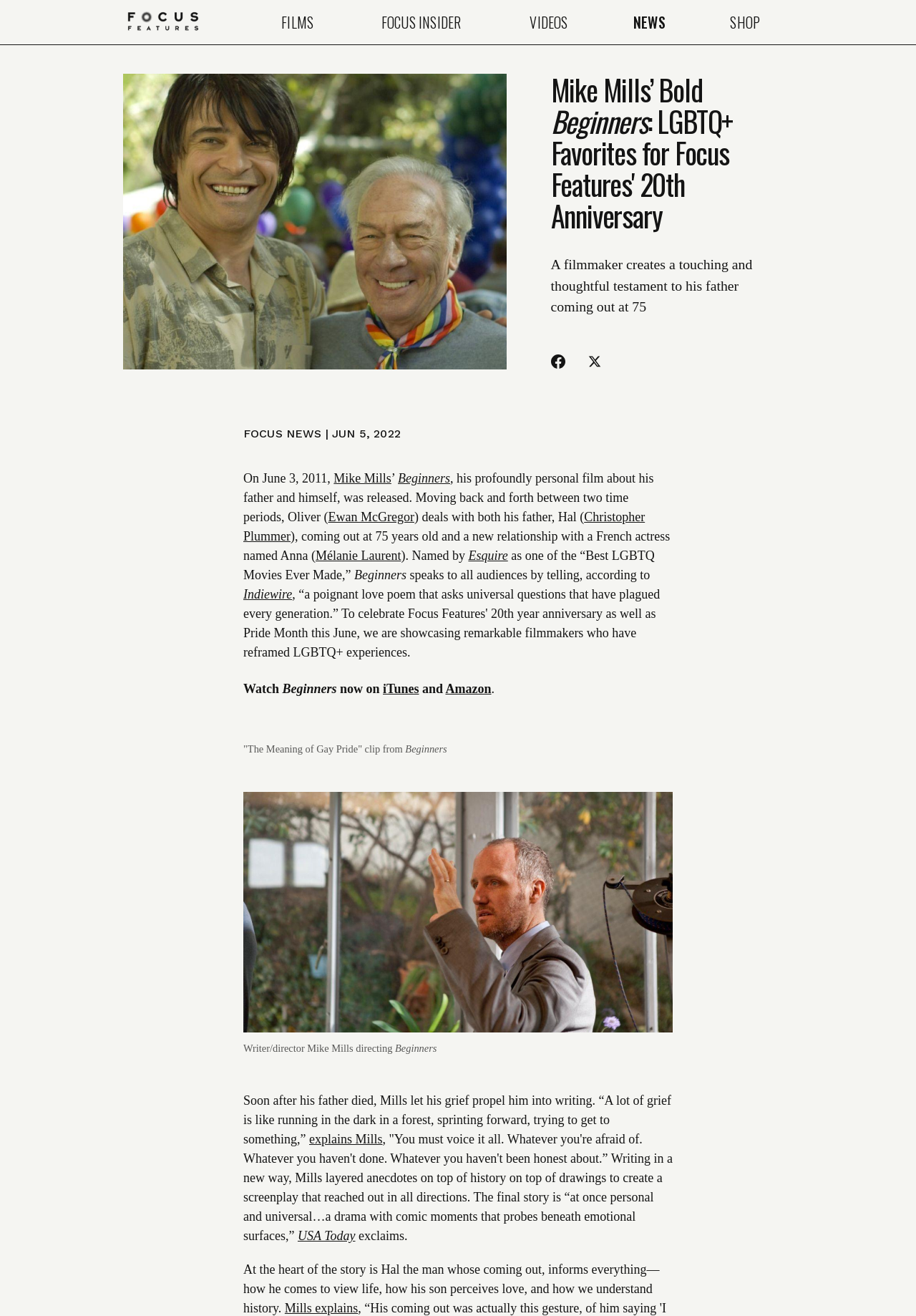Please identify the bounding box coordinates of the element that needs to be clicked to perform the following instruction: "Watch Beginners on iTunes".

[0.418, 0.518, 0.457, 0.529]